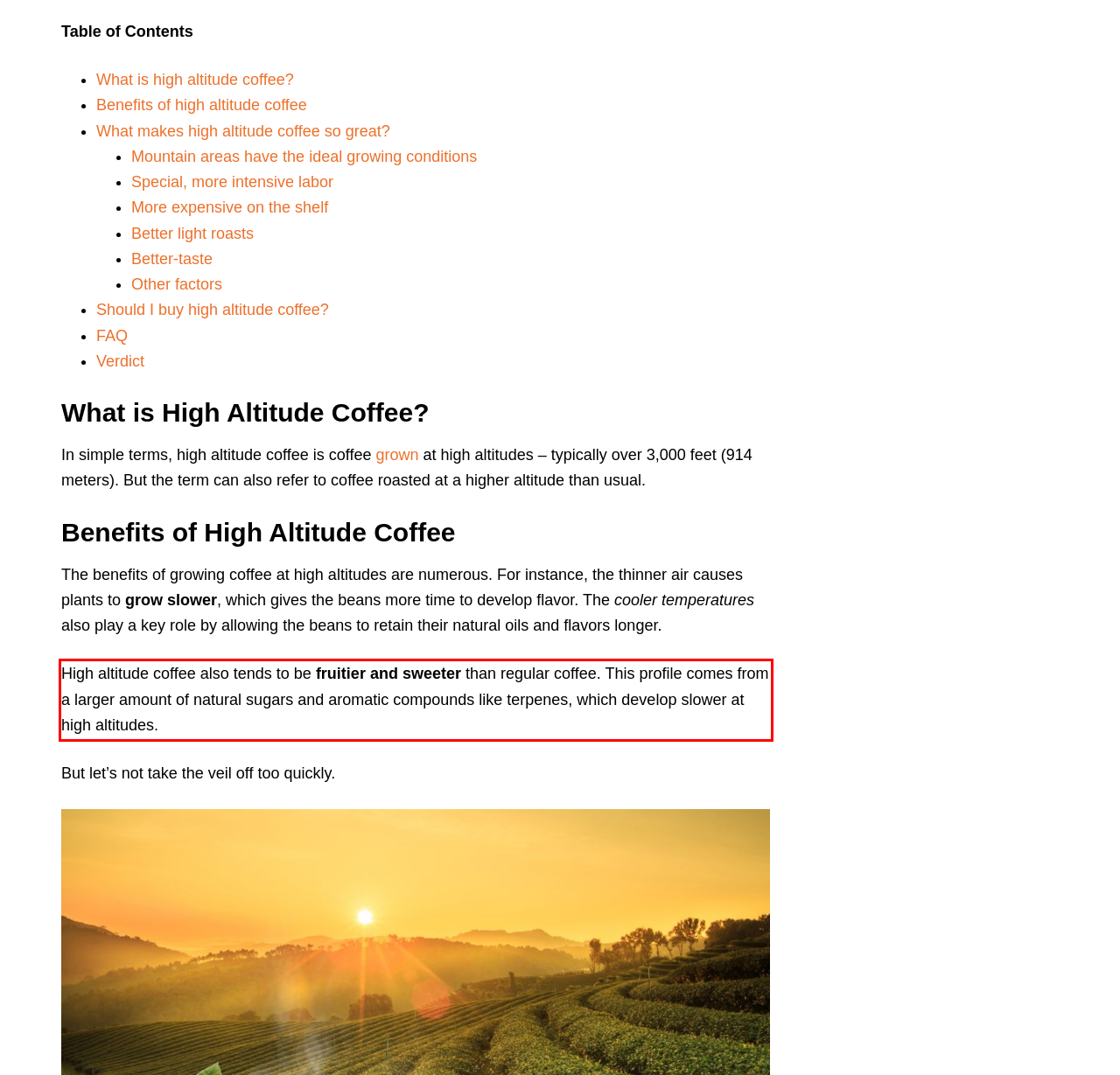You are given a screenshot with a red rectangle. Identify and extract the text within this red bounding box using OCR.

High altitude coffee also tends to be fruitier and sweeter than regular coffee. This profile comes from a larger amount of natural sugars and aromatic compounds like terpenes, which develop slower at high altitudes.